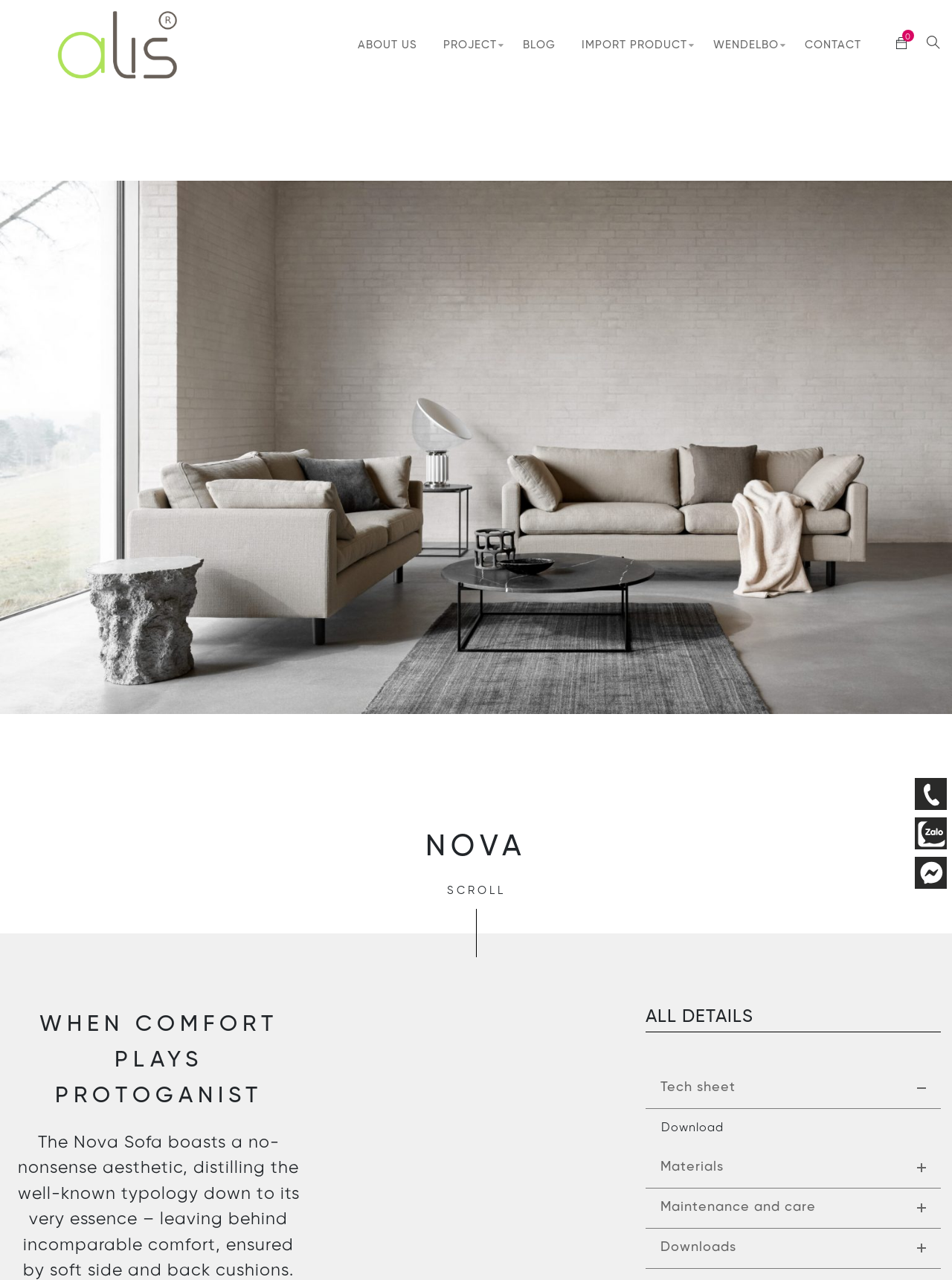What is the last section on the webpage?
Look at the image and construct a detailed response to the question.

I looked at the bottom of the webpage and found a section with headings 'Tech sheet', 'Materials', 'Maintenance and care', and 'Downloads'. The last section is 'Downloads'.